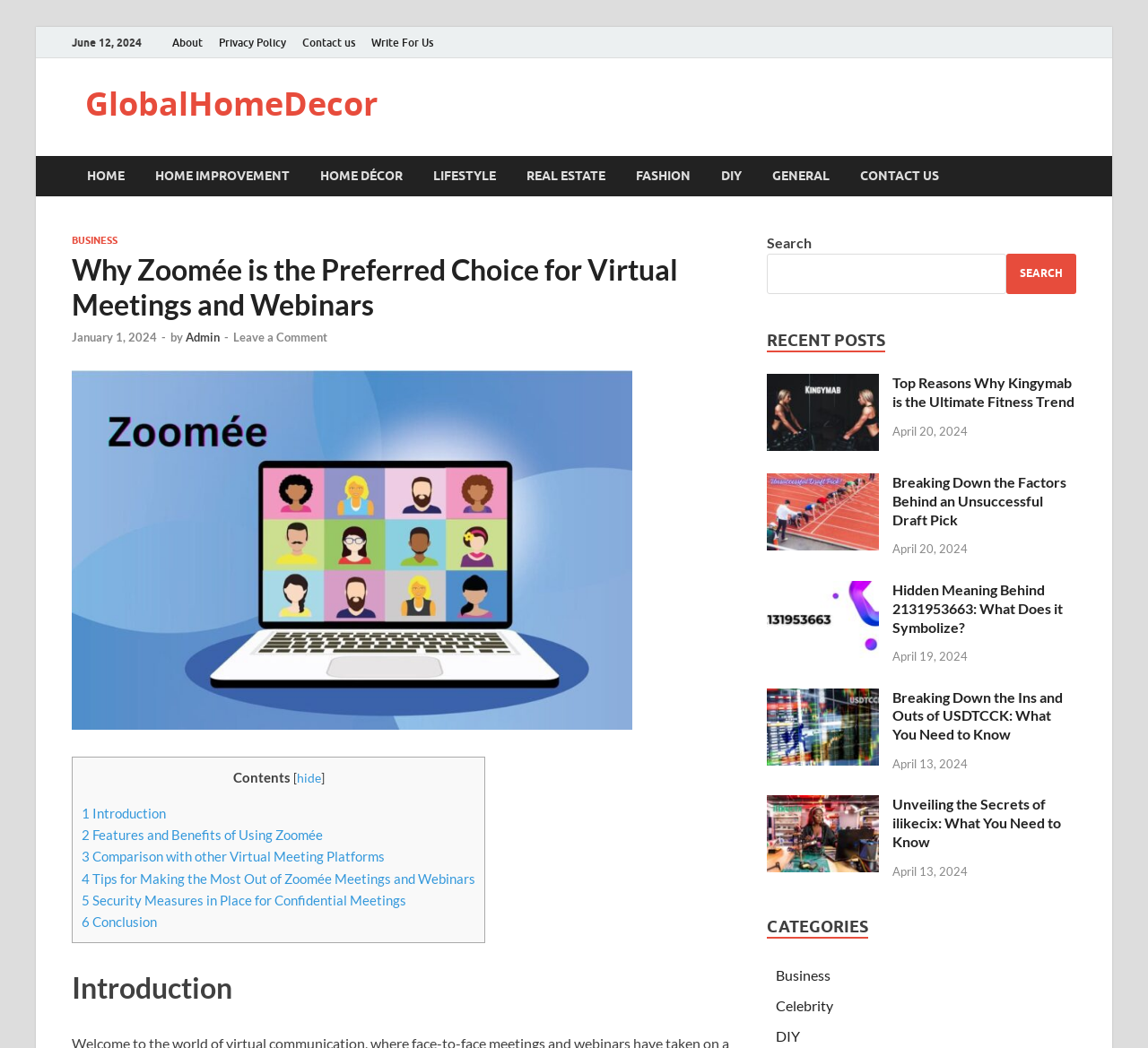Determine the bounding box coordinates of the target area to click to execute the following instruction: "Read the 'Introduction' section."

[0.062, 0.924, 0.637, 0.96]